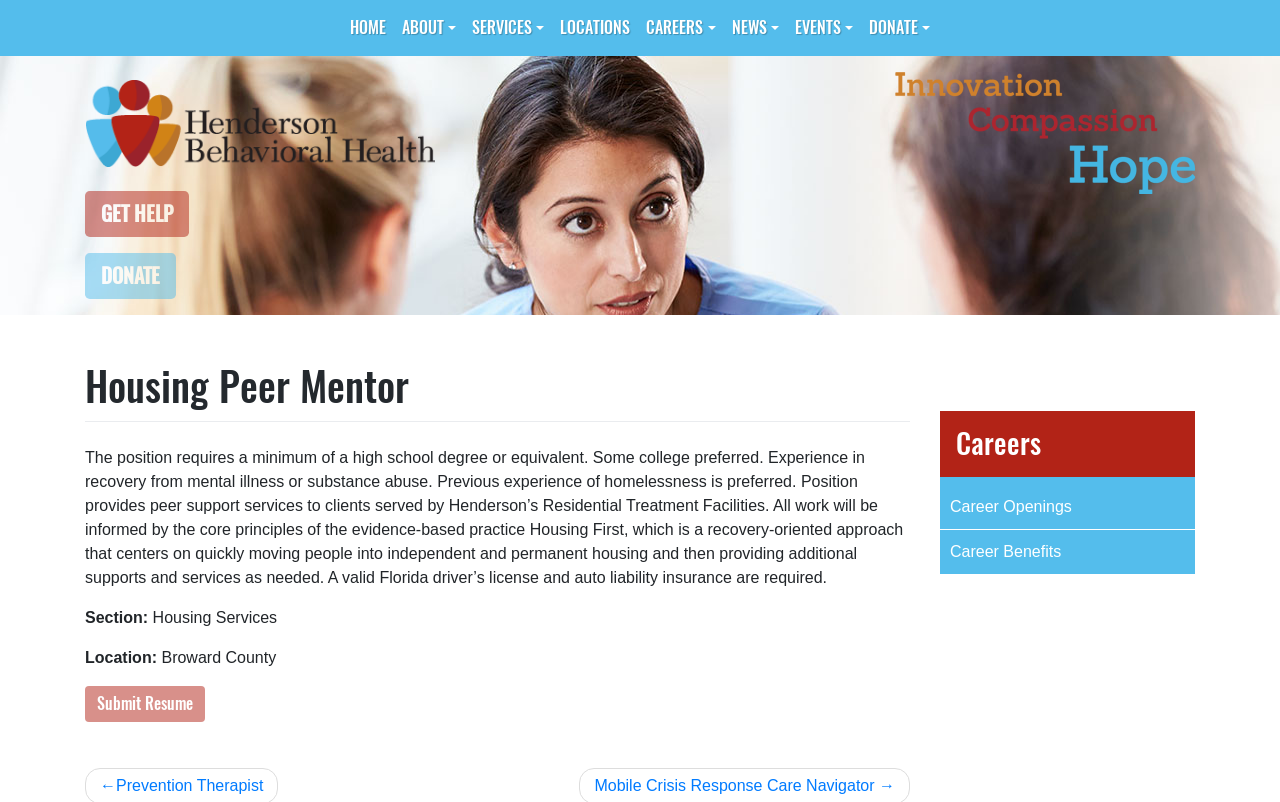Determine the bounding box coordinates of the element that should be clicked to execute the following command: "get help".

[0.066, 0.238, 0.148, 0.296]